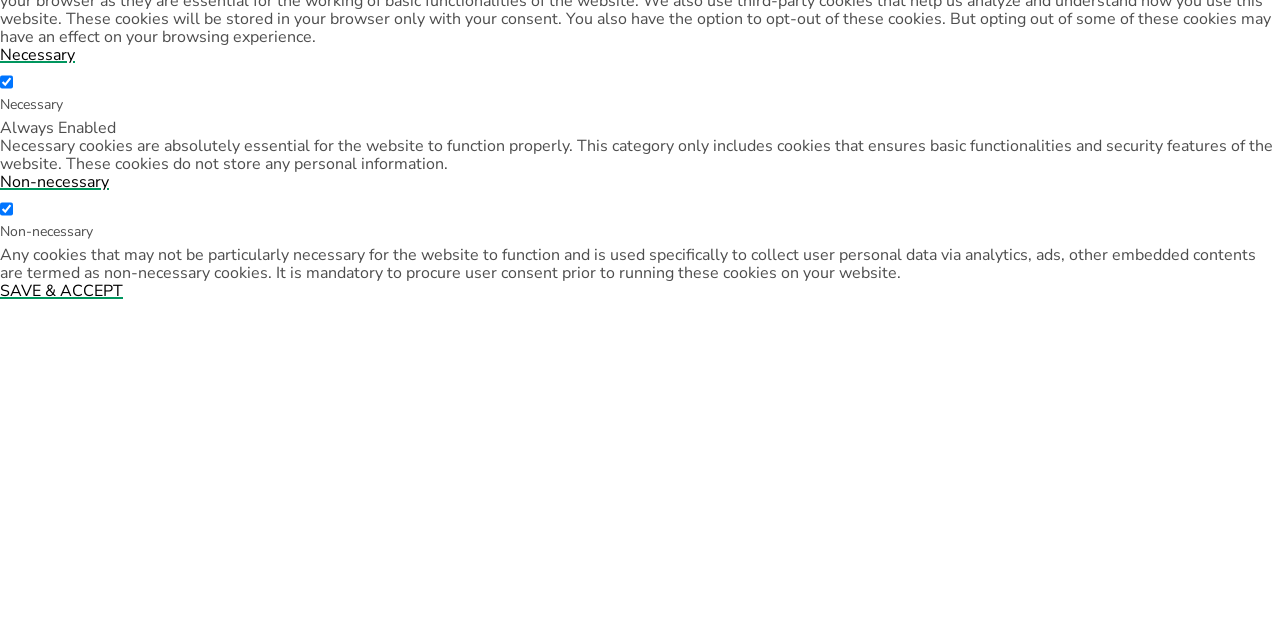Given the description "Necessary", provide the bounding box coordinates of the corresponding UI element.

[0.0, 0.068, 0.059, 0.103]